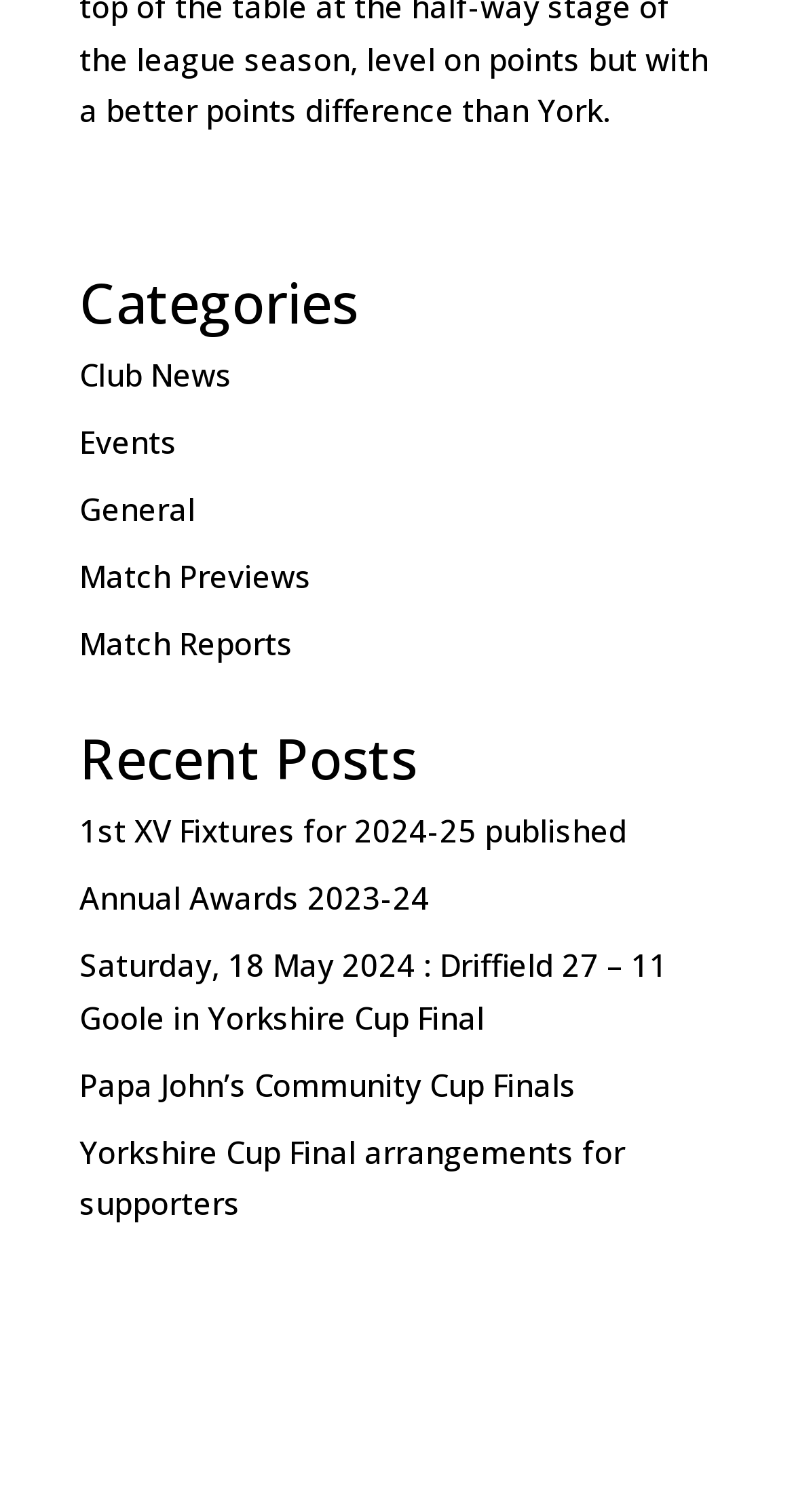Please identify the bounding box coordinates of the area that needs to be clicked to follow this instruction: "Read 1st XV Fixtures for 2024-25 published".

[0.1, 0.536, 0.79, 0.563]